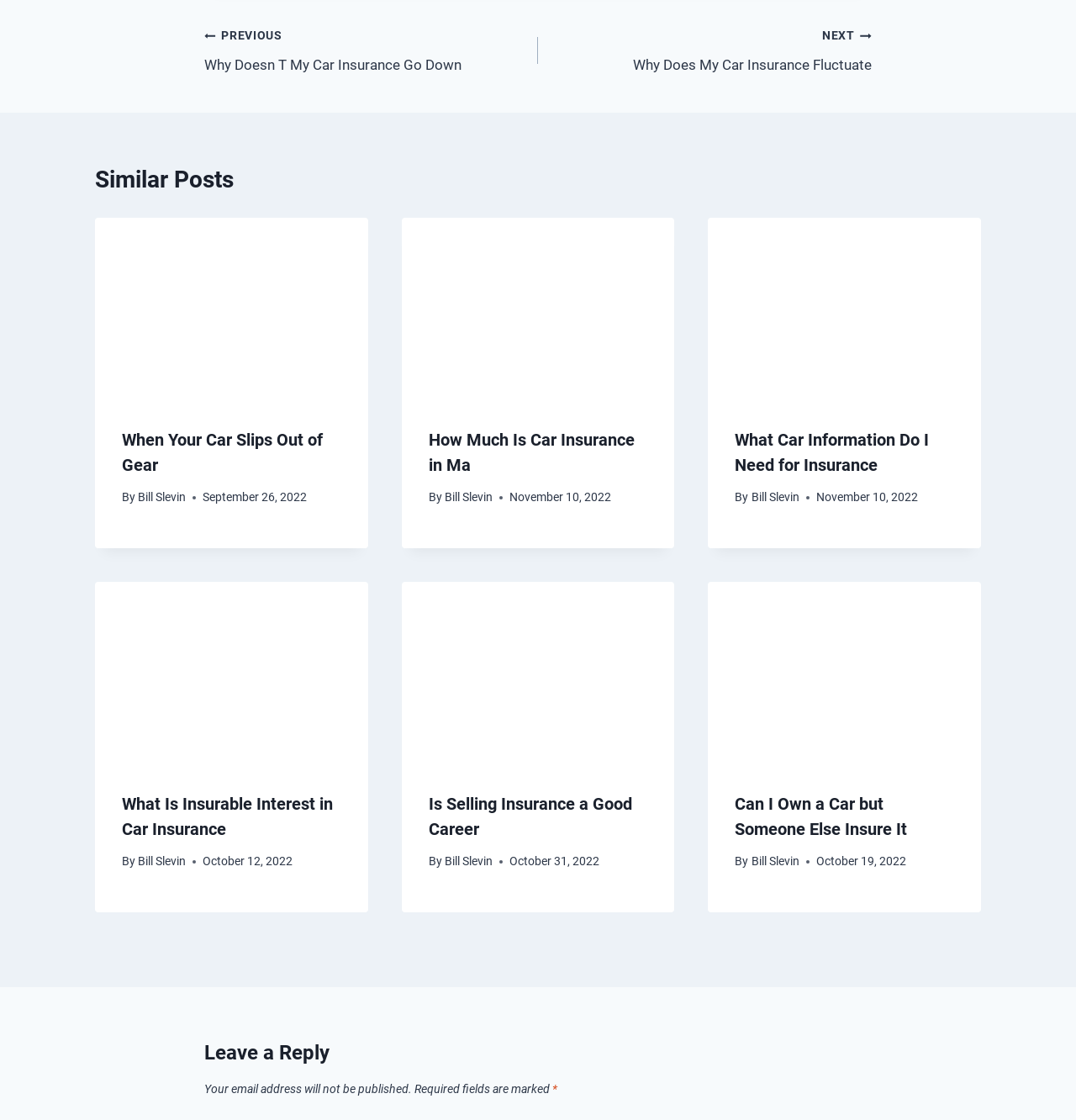Please determine the bounding box coordinates for the UI element described as: "Bill Slevin".

[0.128, 0.438, 0.173, 0.45]